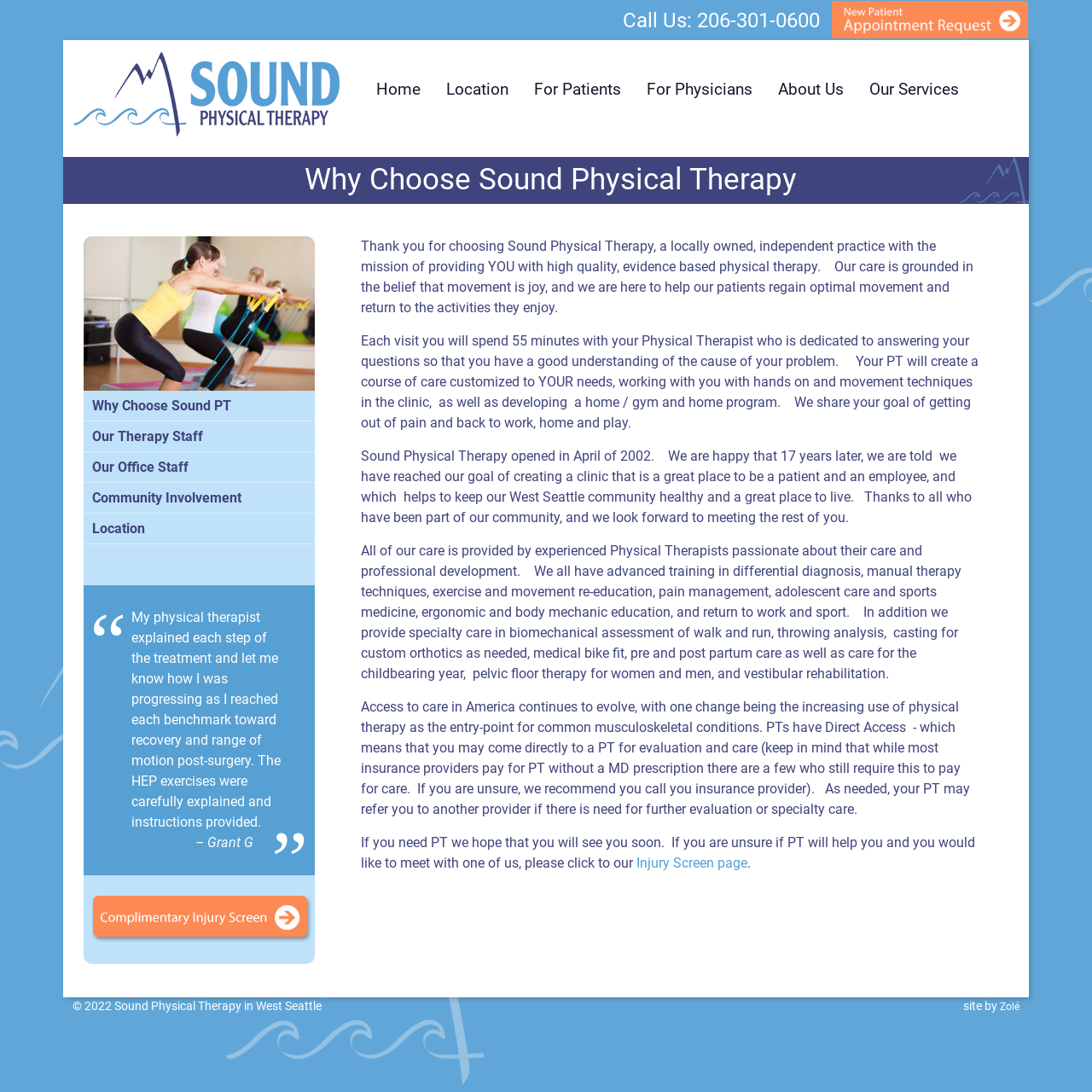For the following element description, predict the bounding box coordinates in the format (top-left x, top-left y, bottom-right x, bottom-right y). All values should be floating point numbers between 0 and 1. Description: parent_node: Location

[0.406, 0.098, 0.487, 0.108]